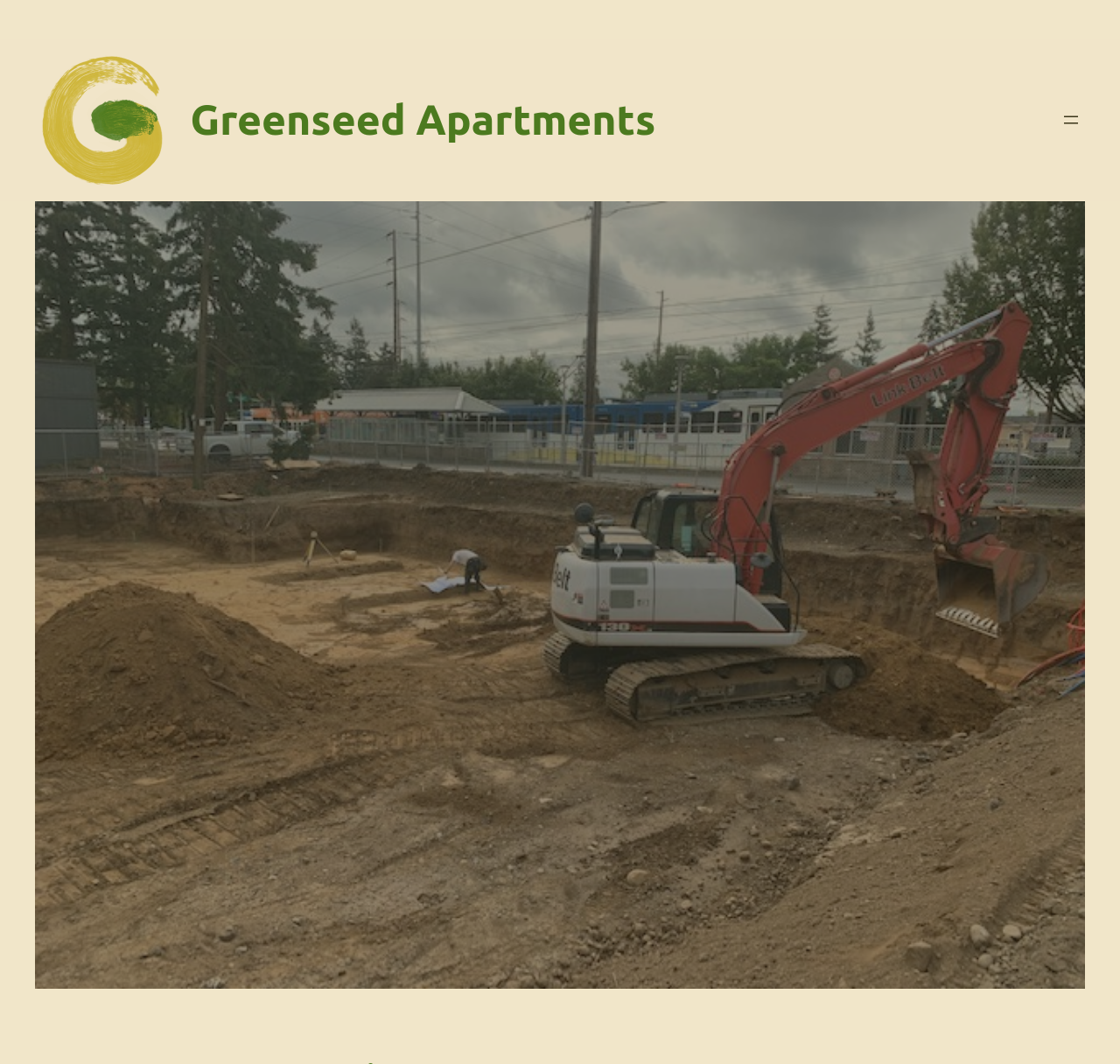Please respond in a single word or phrase: 
How many links are there on the webpage with the text 'Greenseed Apartments'?

2